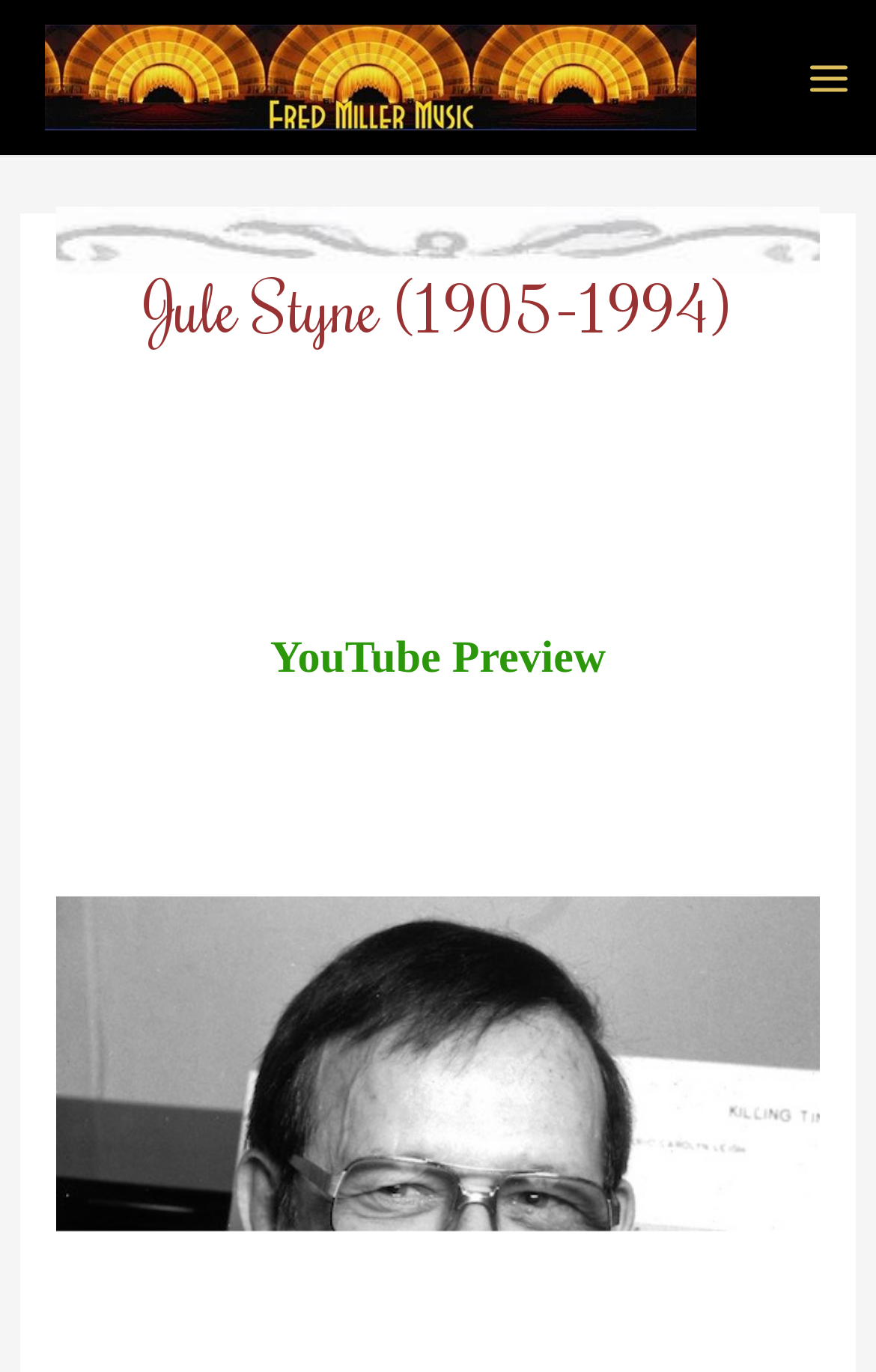Bounding box coordinates must be specified in the format (top-left x, top-left y, bottom-right x, bottom-right y). All values should be floating point numbers between 0 and 1. What are the bounding box coordinates of the UI element described as: YouTube Preview

[0.308, 0.462, 0.692, 0.498]